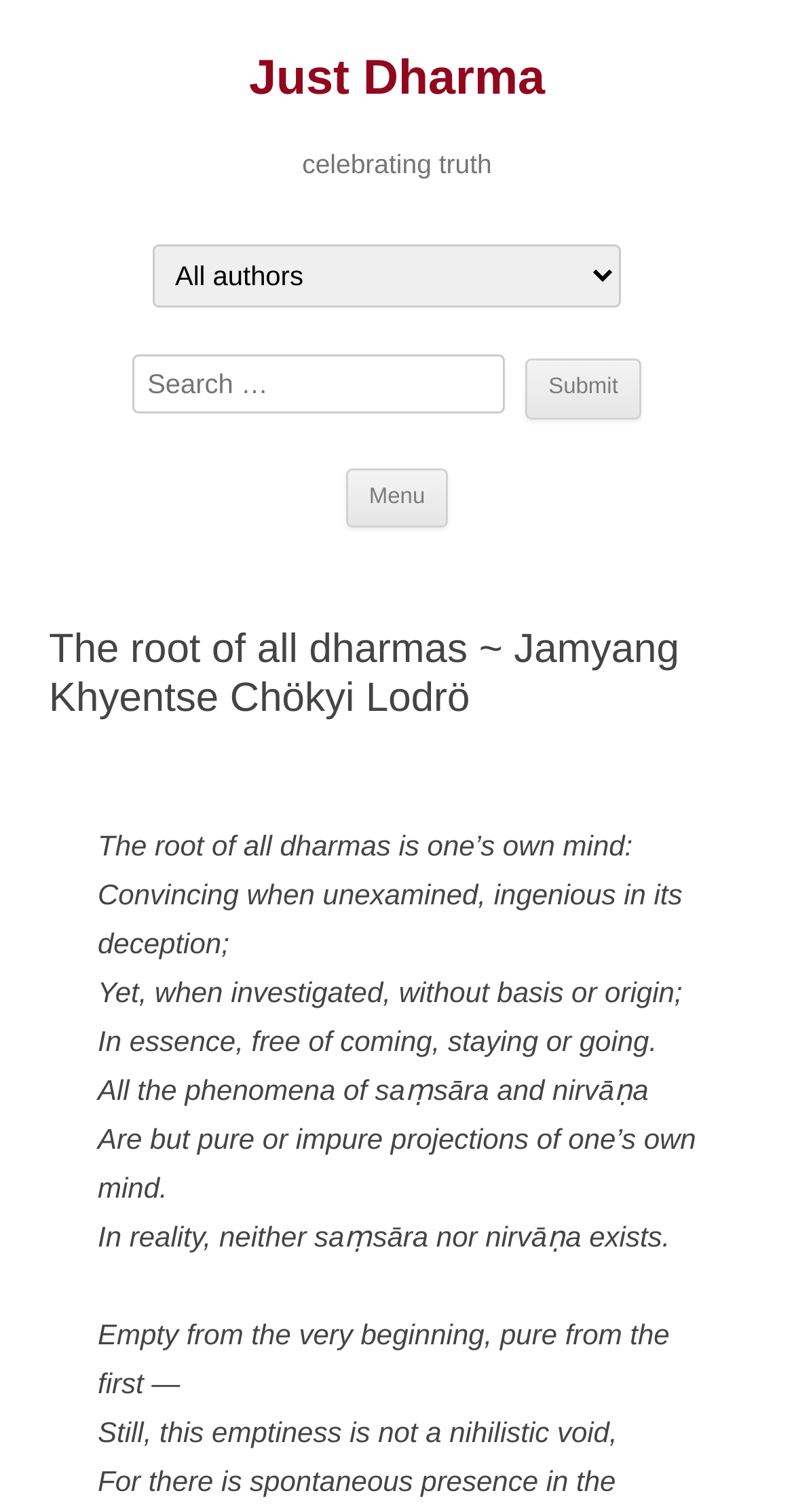Is the search function required?
Please provide a single word or phrase as the answer based on the screenshot.

No